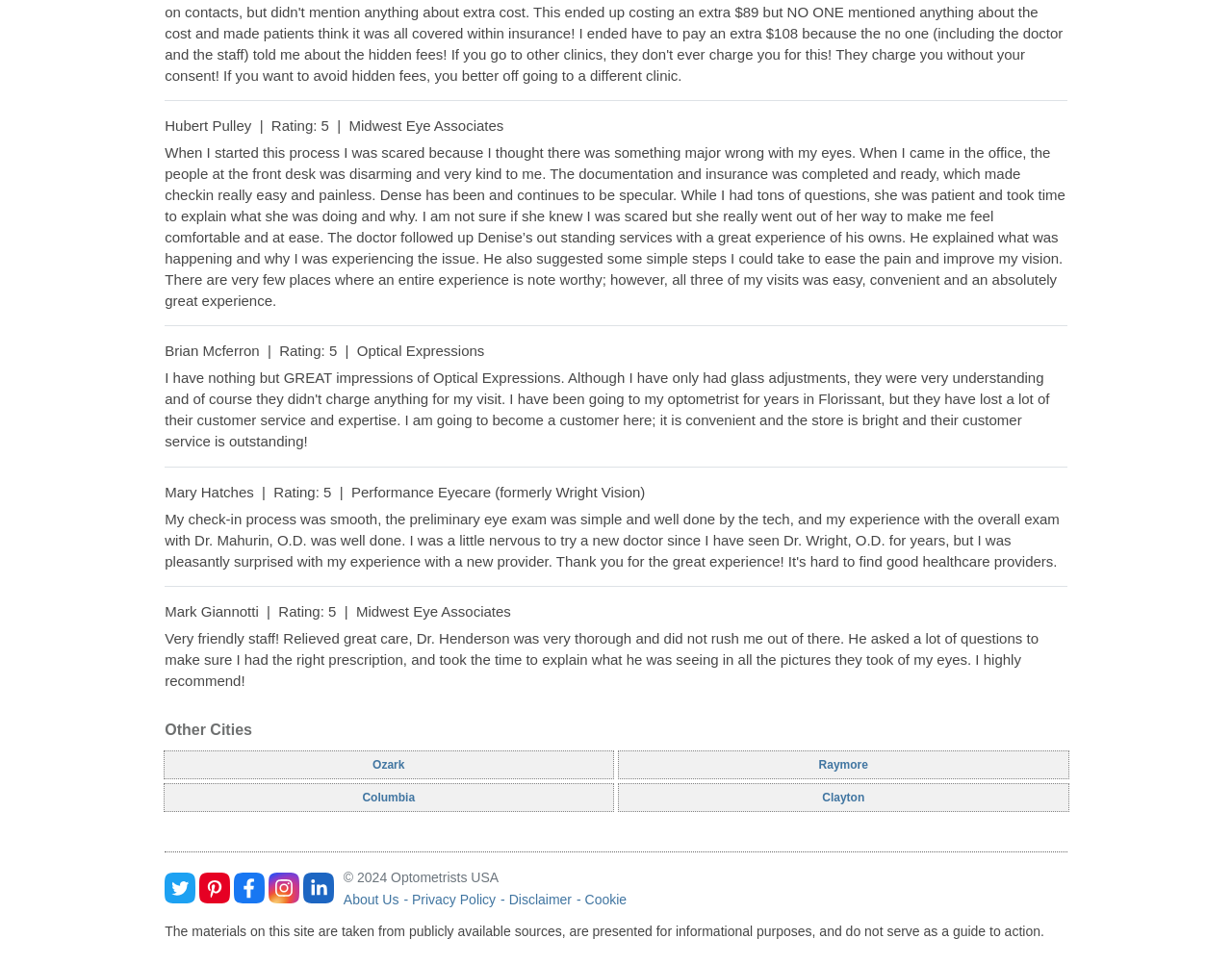Please look at the image and answer the question with a detailed explanation: How many links are there in the footer section?

In the footer section, there are five links: About Us, Privacy Policy, Disclaimer, Cookie, and the copyright link.